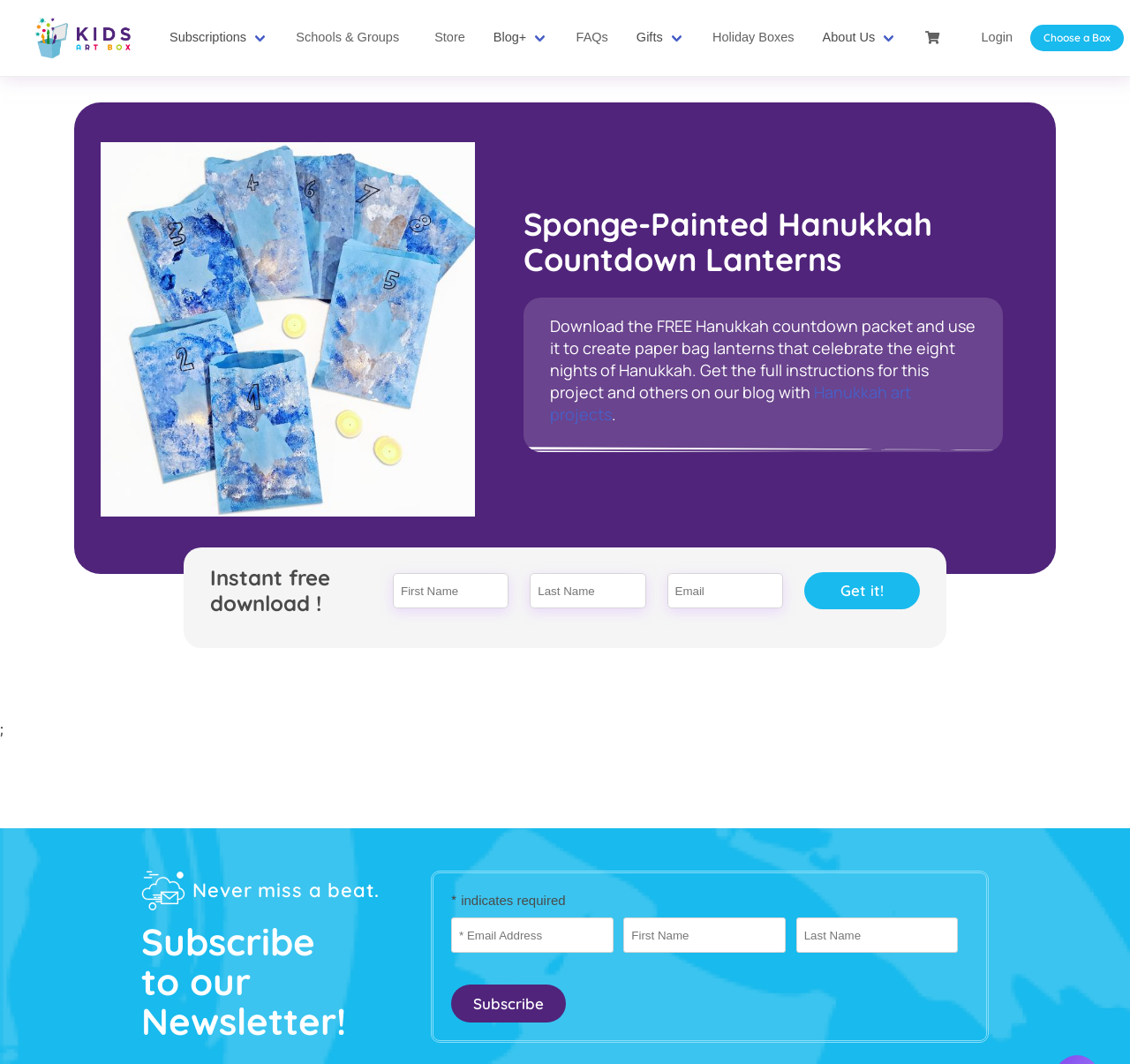Describe in detail what you see on the webpage.

This webpage is about Hanukkah countdown lanterns and art projects for kids. At the top, there is a main navigation bar with links to "Kids Art Box", "Schools & Groups", "Store", "Blog+", "FAQs", "Holiday Boxes", "About Us", and "Login". Below the navigation bar, there is a large image that takes up most of the width of the page.

The main content of the page is divided into two sections. On the left, there is a heading that reads "Sponge-Painted Hanukkah Countdown Lanterns" and a paragraph of text that describes the project. Below the text, there is a link to "Hanukkah art projects" and a call-to-action button to download the free Hanukkah countdown packet.

On the right, there is a form with three text boxes to input "First Name", "Last Name", and "Email" and a "Get it!" button. Above the form, there is a text that reads "Instant free download!". Below the form, there is a newsletter subscription section with an image of a newsletter icon, a heading that reads "Never miss a beat", and a text box to input an email address.

At the bottom of the page, there is a small section with a single character "*" and a text that reads "indicates required".